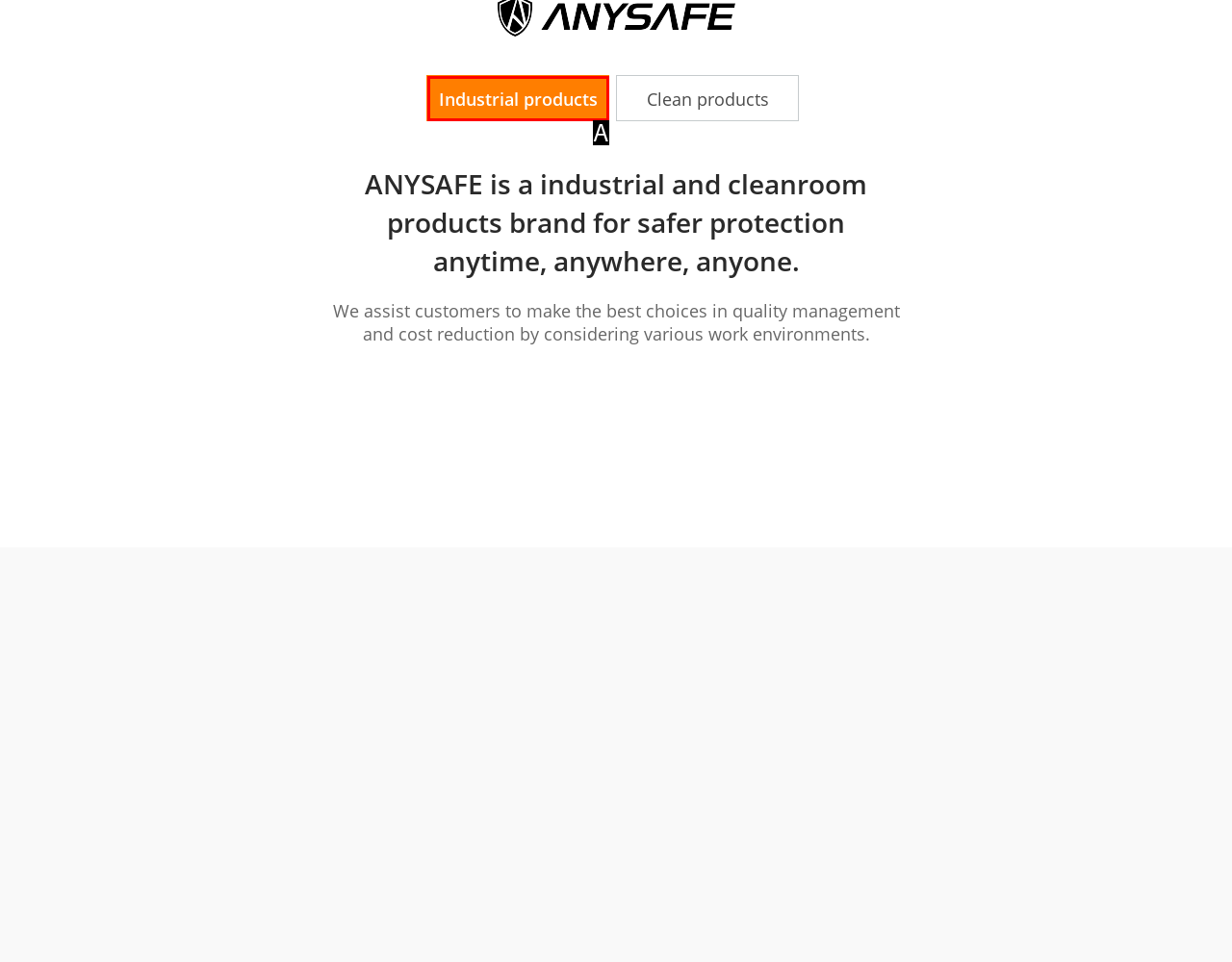Refer to the description: Industrial products and choose the option that best fits. Provide the letter of that option directly from the options.

A